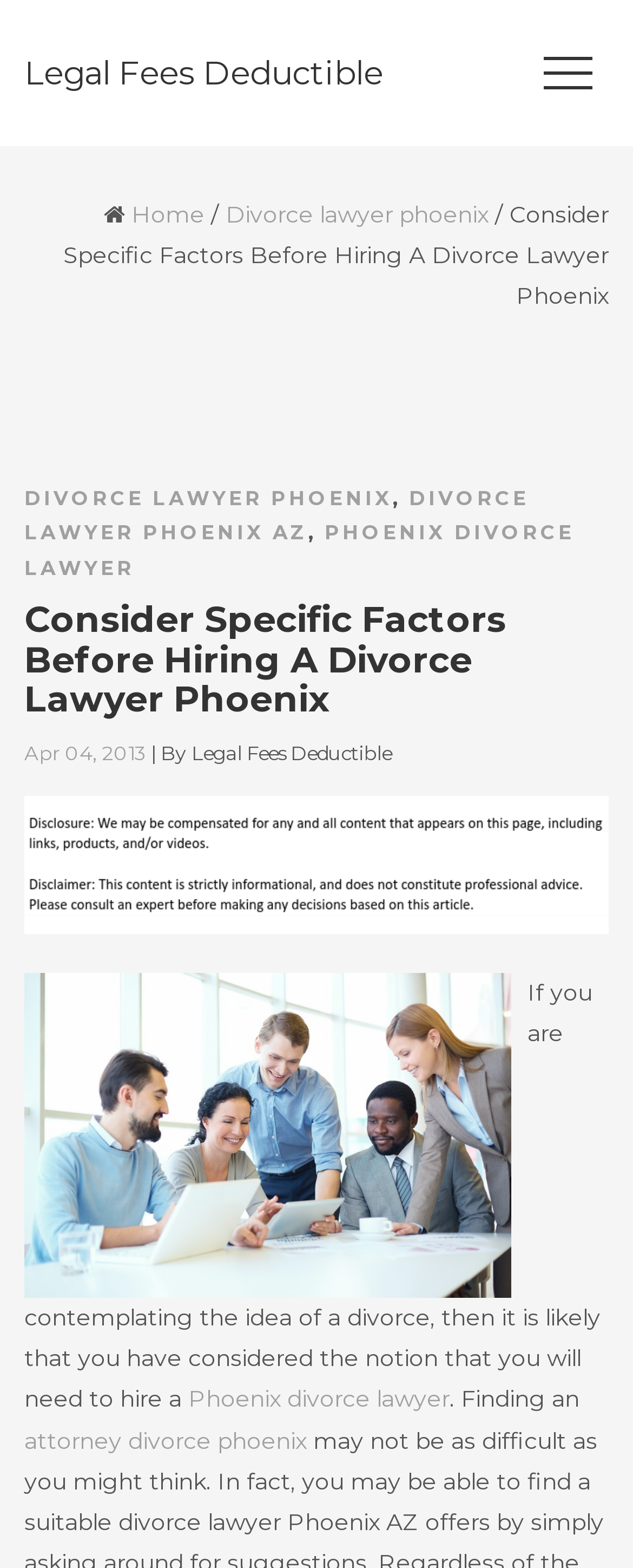Provide the bounding box for the UI element matching this description: "Divorce lawyer phoenix az".

[0.038, 0.309, 0.836, 0.347]